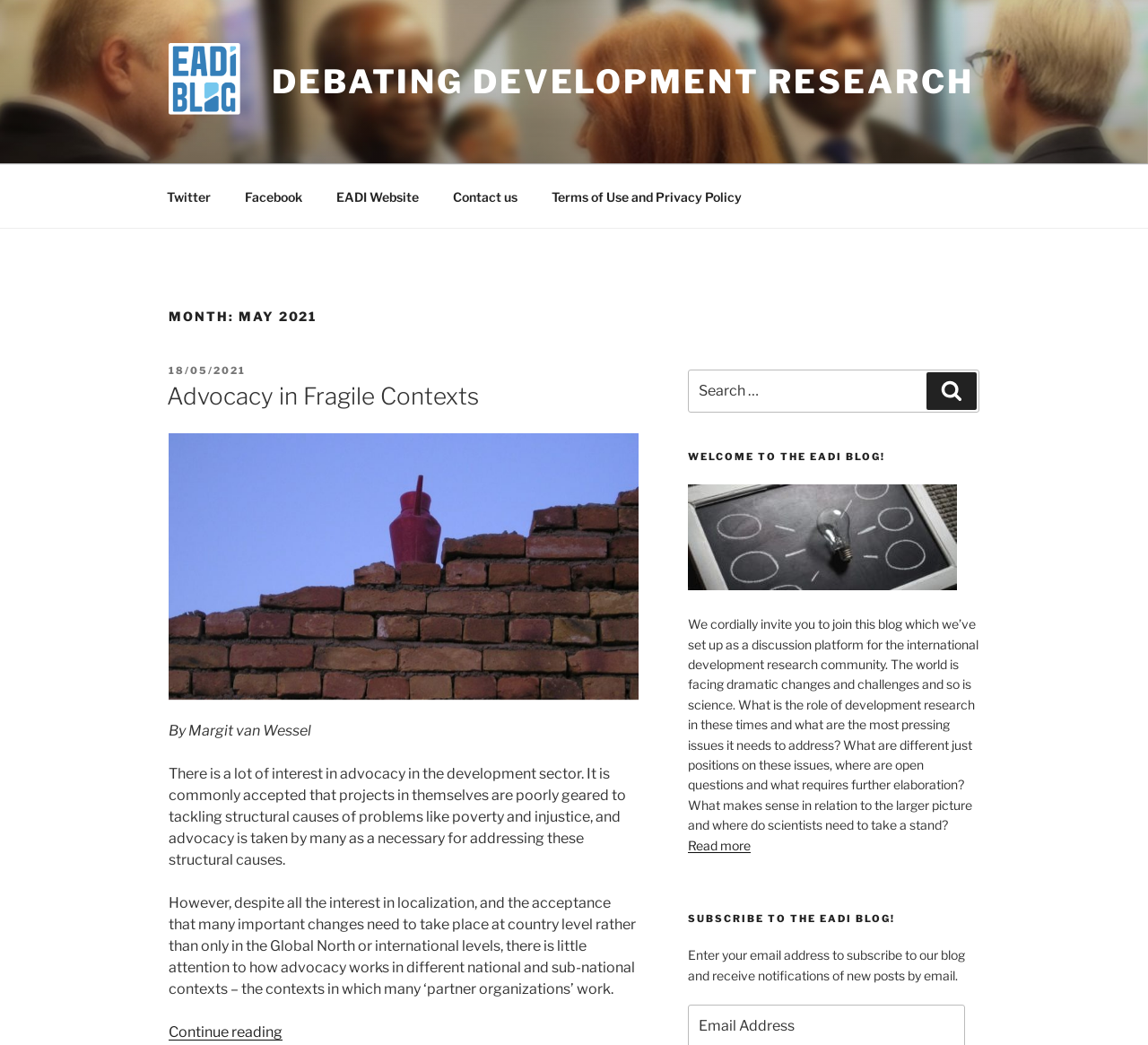Find the bounding box coordinates for the UI element whose description is: "Facebook". The coordinates should be four float numbers between 0 and 1, in the format [left, top, right, bottom].

[0.199, 0.167, 0.277, 0.209]